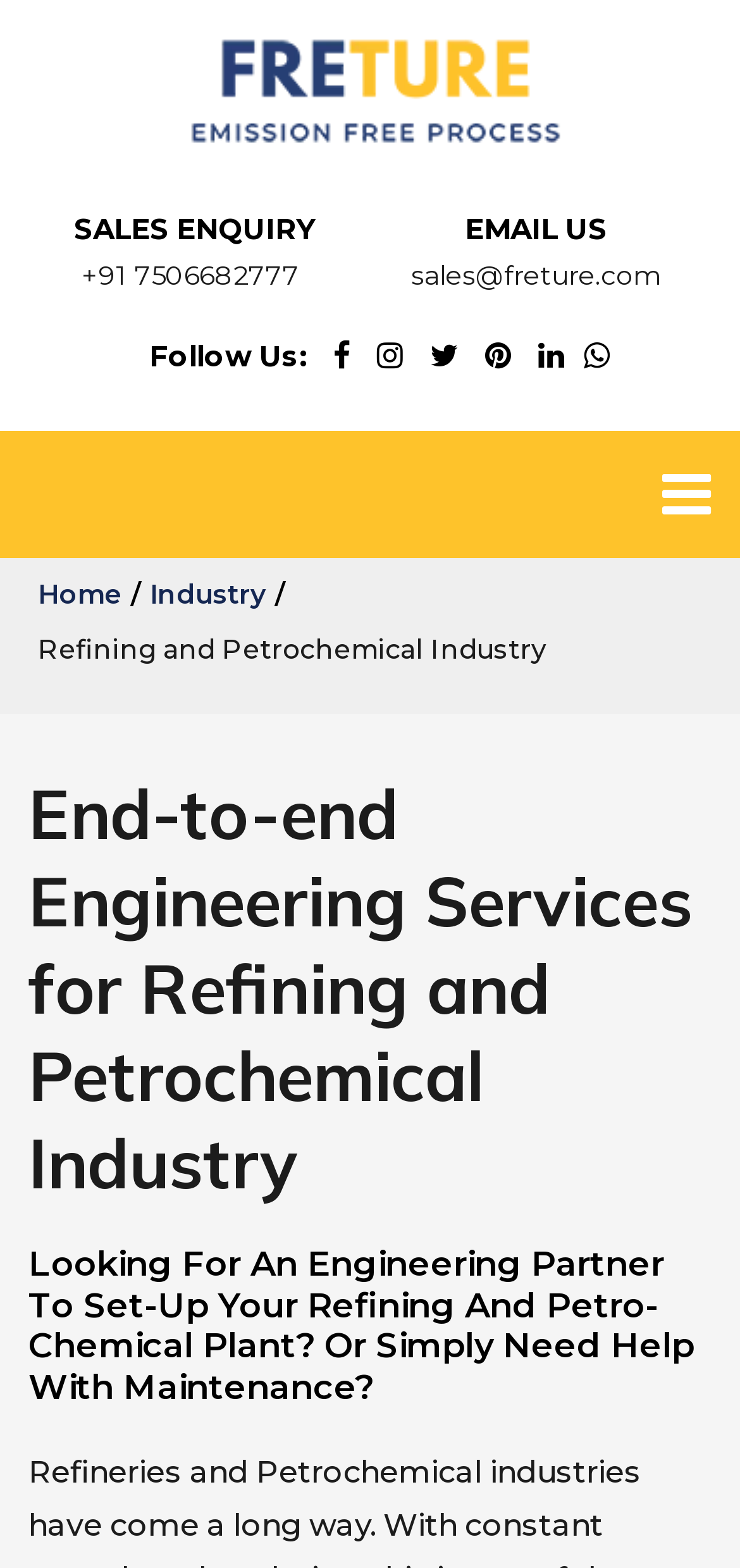Using the details from the image, please elaborate on the following question: What industry does the company serve?

I found the industry information by looking at the heading on the webpage, which states 'End-to-end Engineering Services for Refining and Petrochemical Industry'. This indicates that the company serves the refining and petrochemical industry.